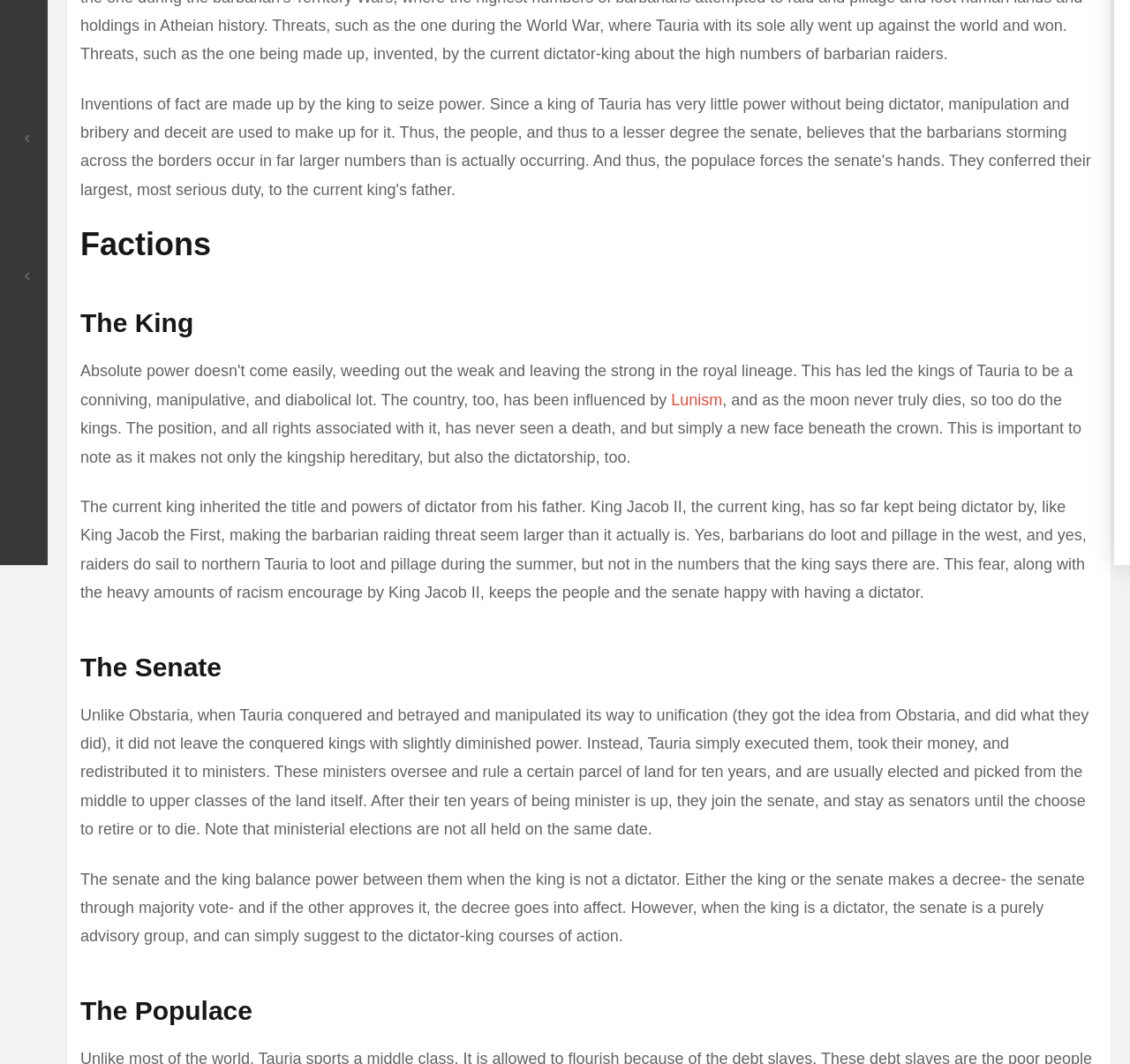Determine the bounding box for the HTML element described here: "Favorites". The coordinates should be given as [left, top, right, bottom] with each number being a float between 0 and 1.

[0.0, 0.004, 0.18, 0.037]